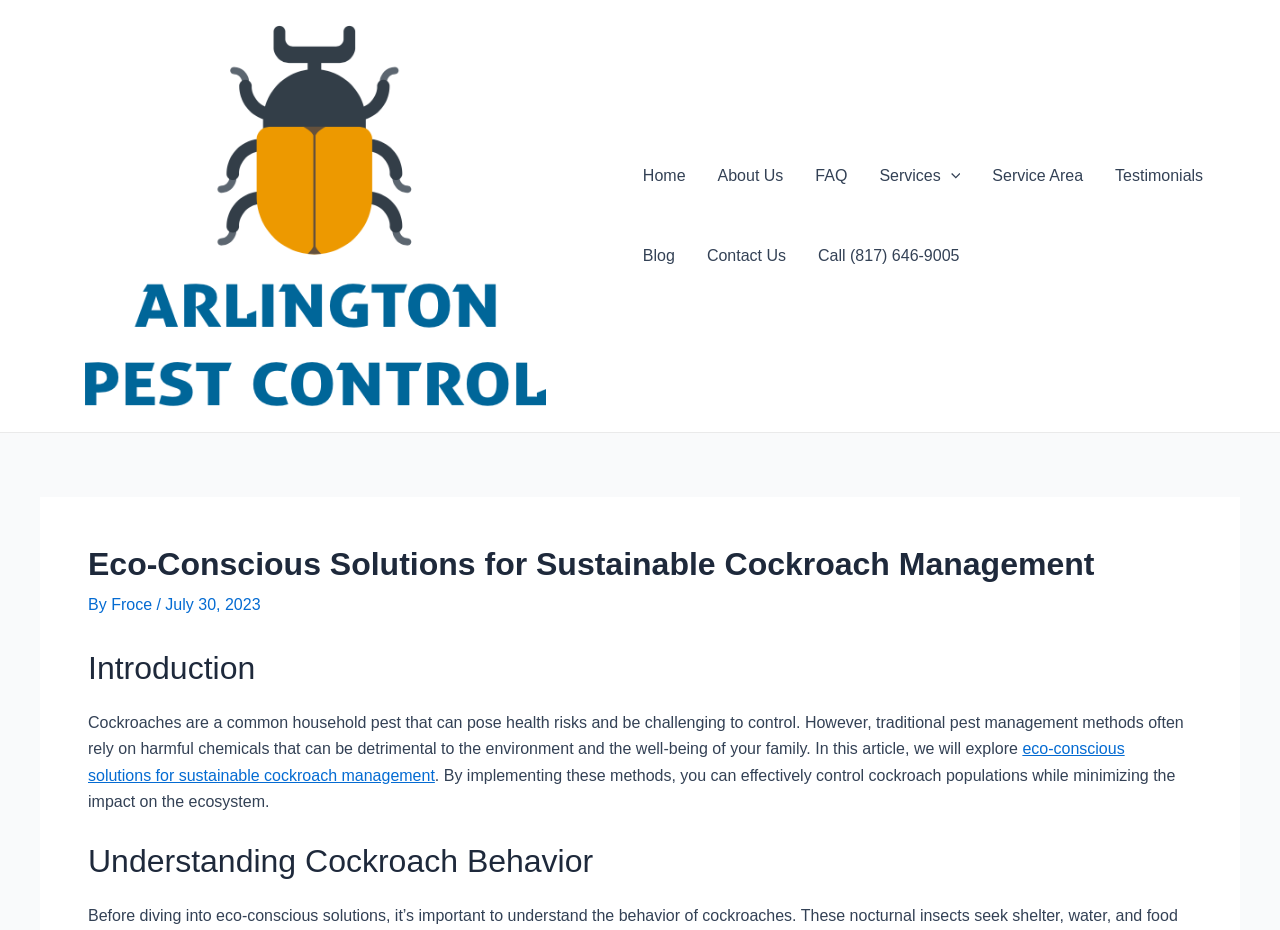What is the topic of the article?
Answer the question with just one word or phrase using the image.

Cockroach management